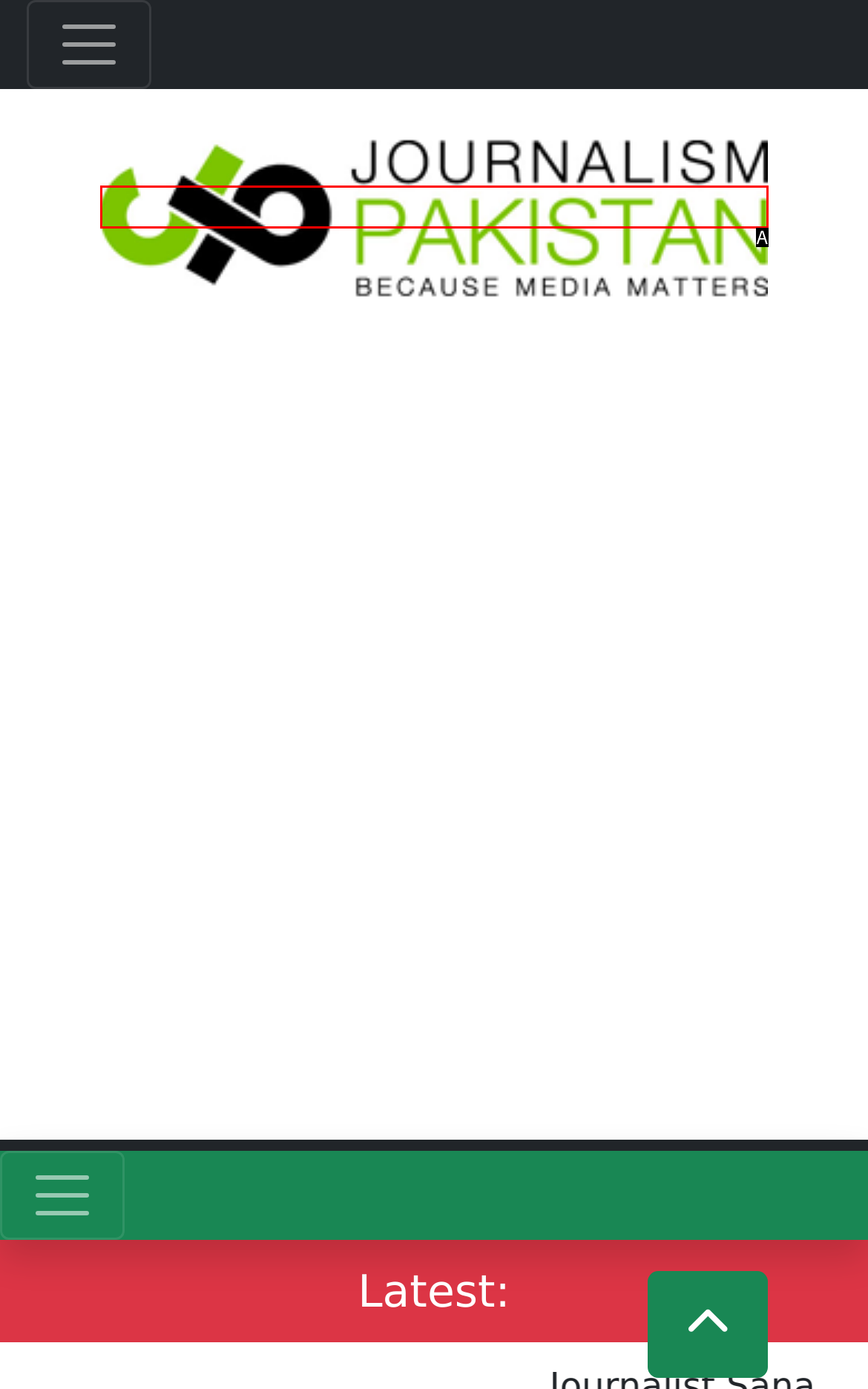Select the appropriate option that fits: alt="Journalism Pakistan" title="Journalism Pakistan"
Reply with the letter of the correct choice.

A